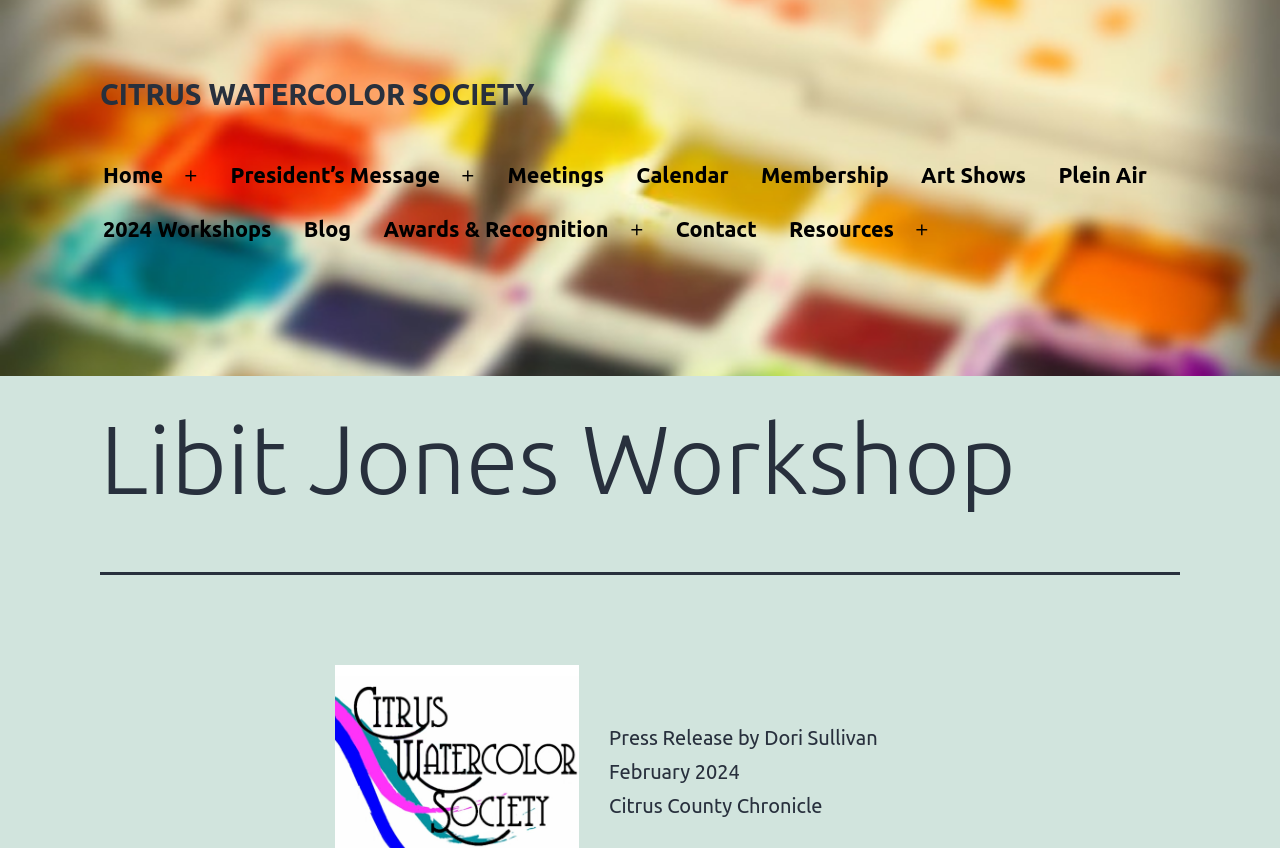Please identify the bounding box coordinates of the area that needs to be clicked to follow this instruction: "Go to the Home page".

[0.068, 0.175, 0.14, 0.239]